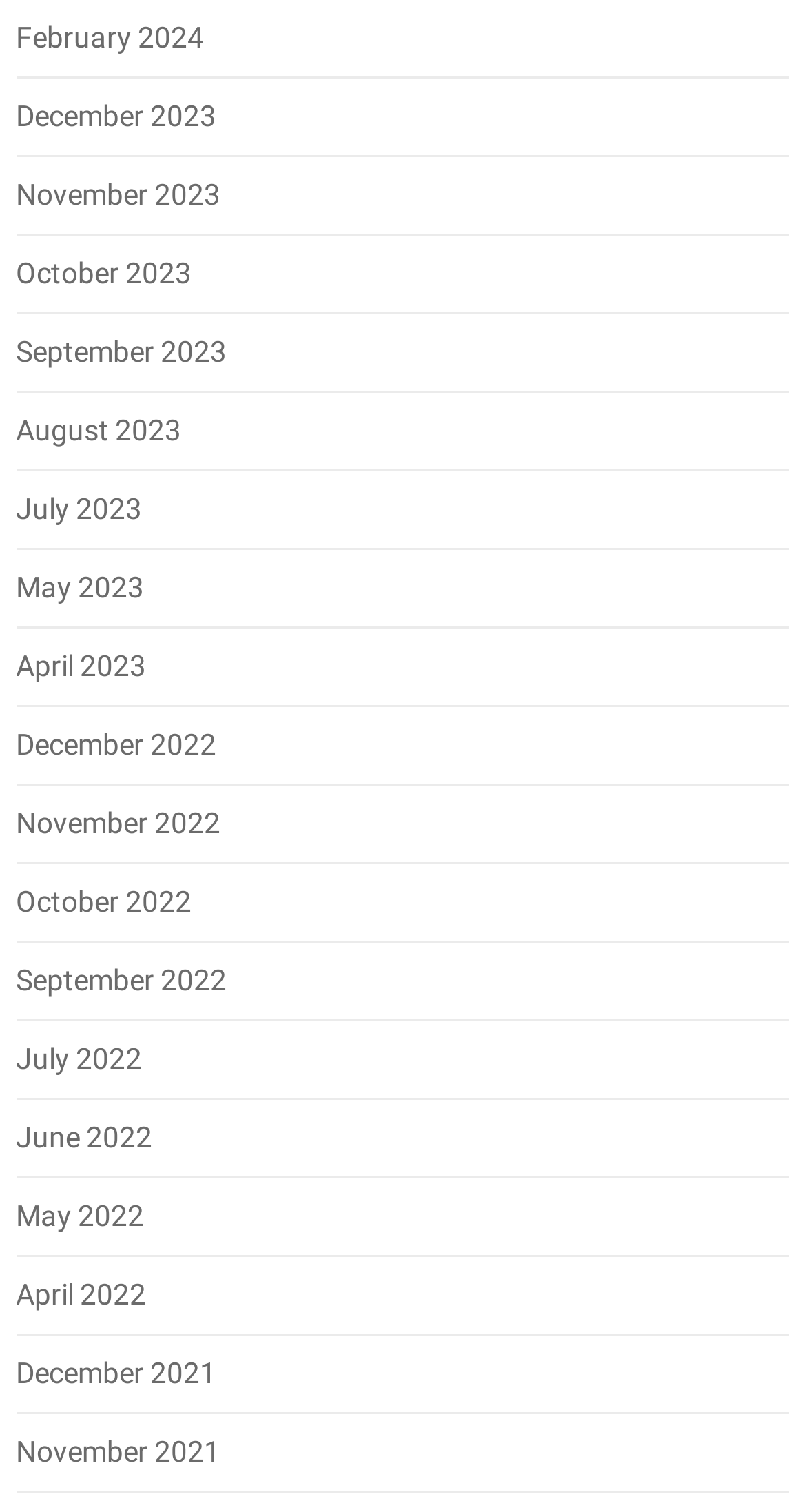Can you find the bounding box coordinates for the element to click on to achieve the instruction: "check September 2023"?

[0.02, 0.222, 0.282, 0.244]